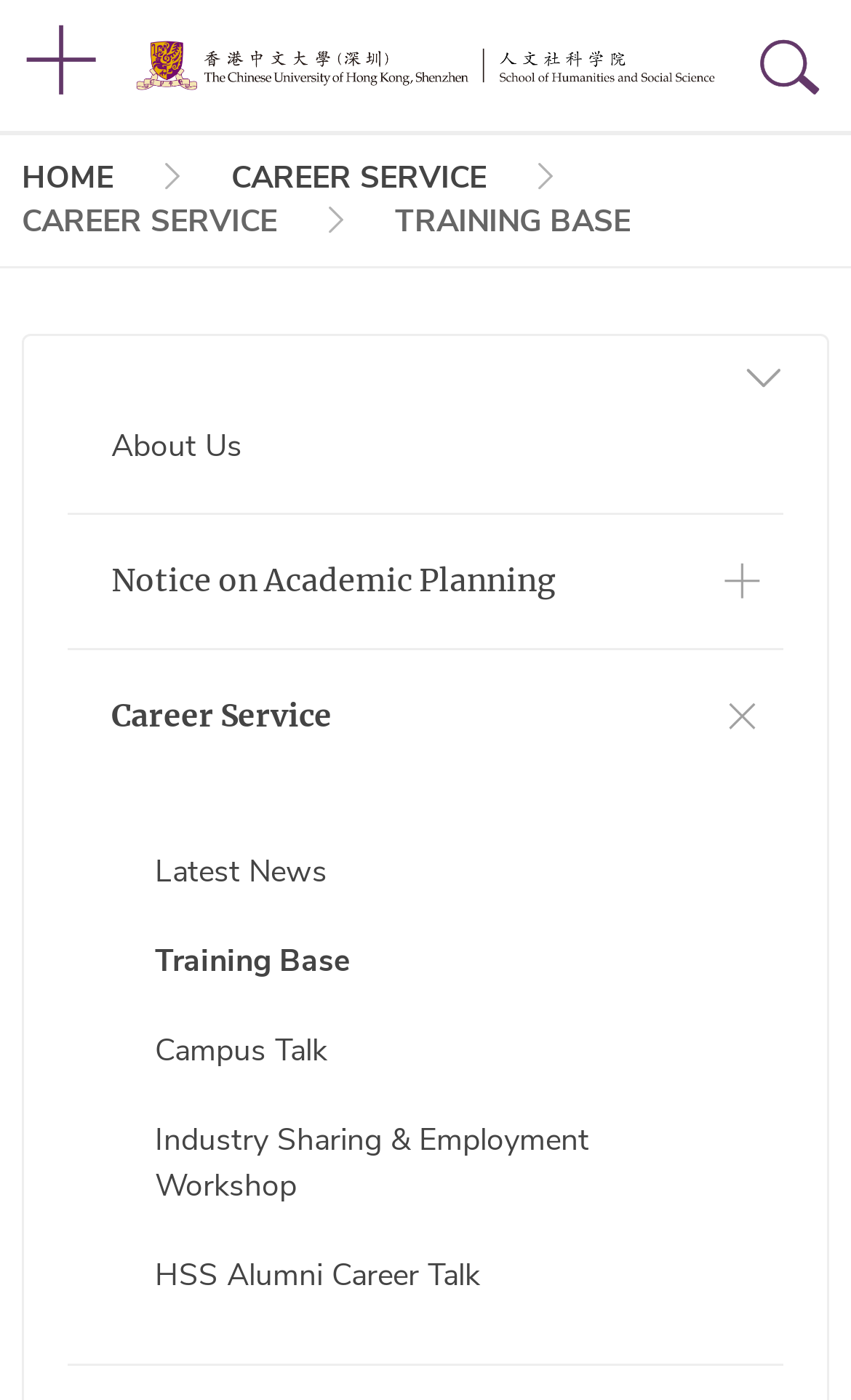Determine the bounding box coordinates for the UI element matching this description: "Campus Talk".

[0.131, 0.718, 0.869, 0.782]